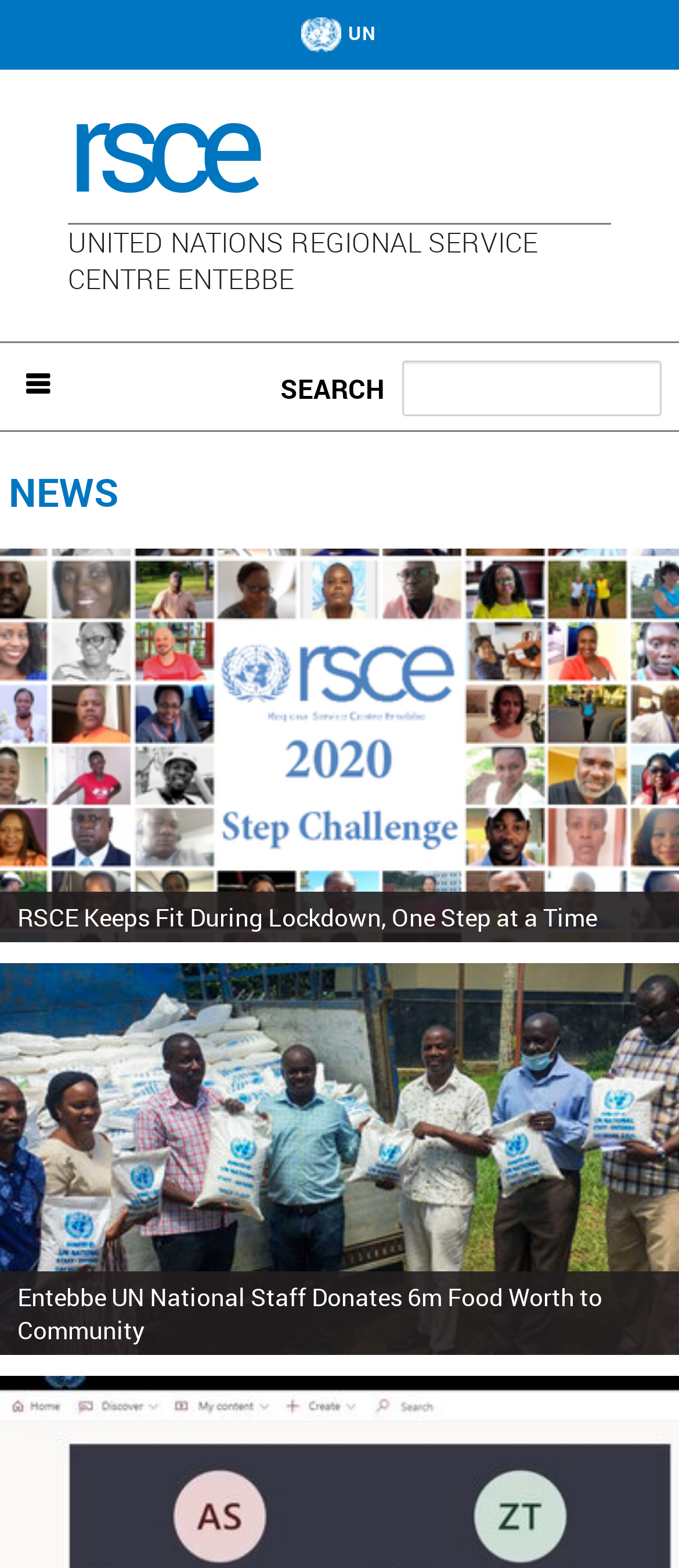Indicate the bounding box coordinates of the element that needs to be clicked to satisfy the following instruction: "Jump to navigation". The coordinates should be four float numbers between 0 and 1, i.e., [left, top, right, bottom].

[0.0, 0.0, 1.0, 0.007]